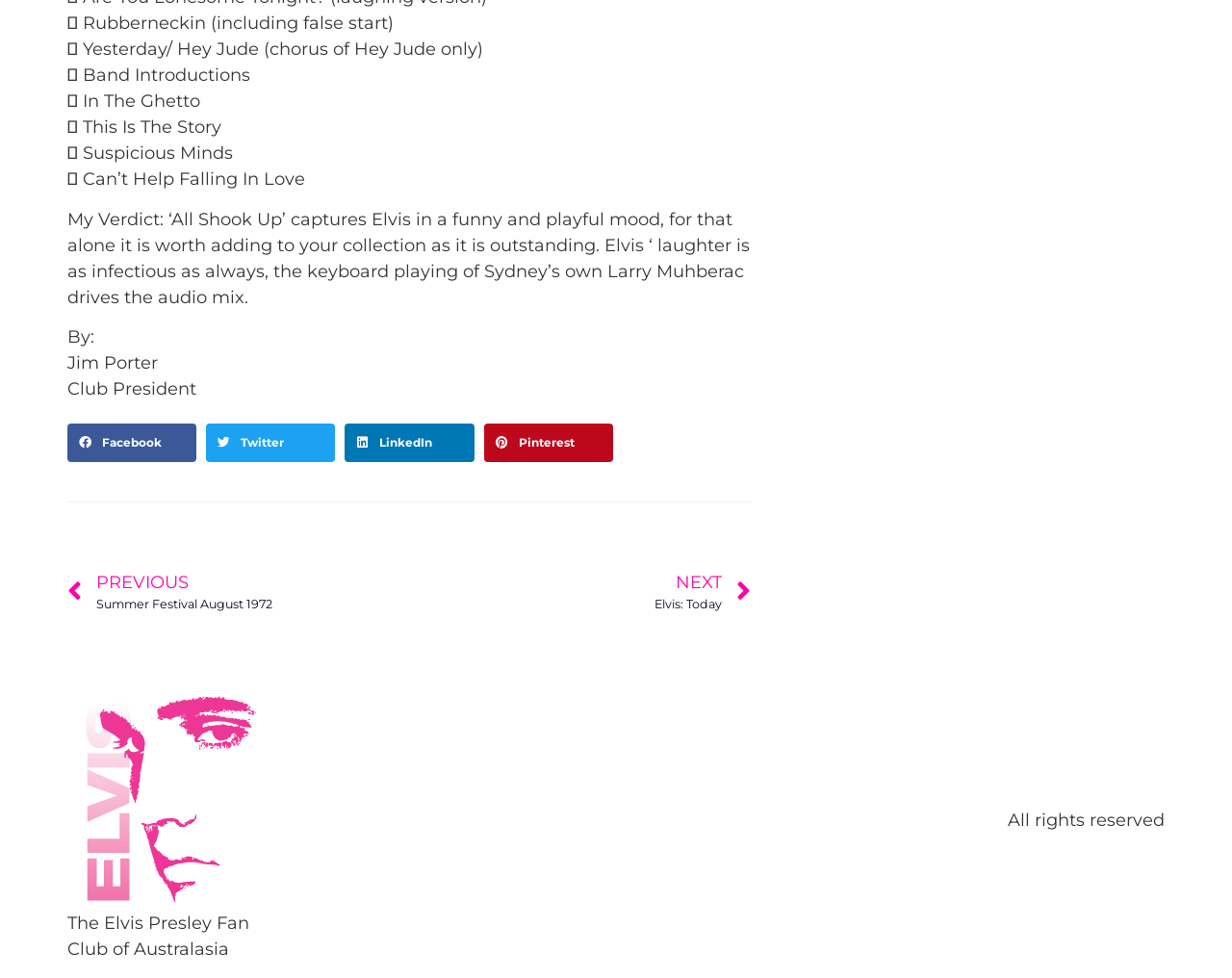Predict the bounding box for the UI component with the following description: "PrevPreviousSummer Festival August 1972".

[0.055, 0.583, 0.332, 0.628]